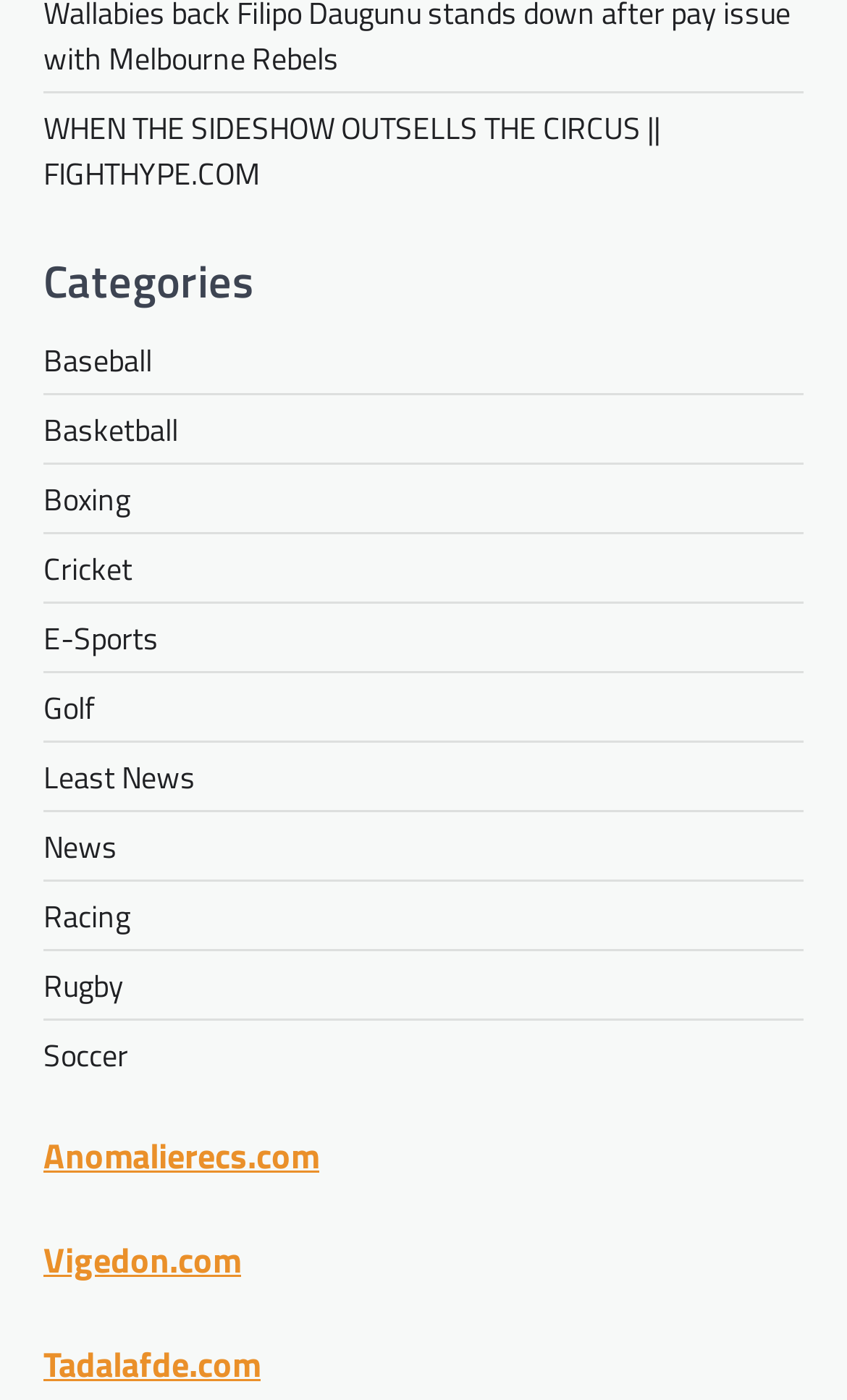Respond to the question with just a single word or phrase: 
What is the first category listed?

Baseball